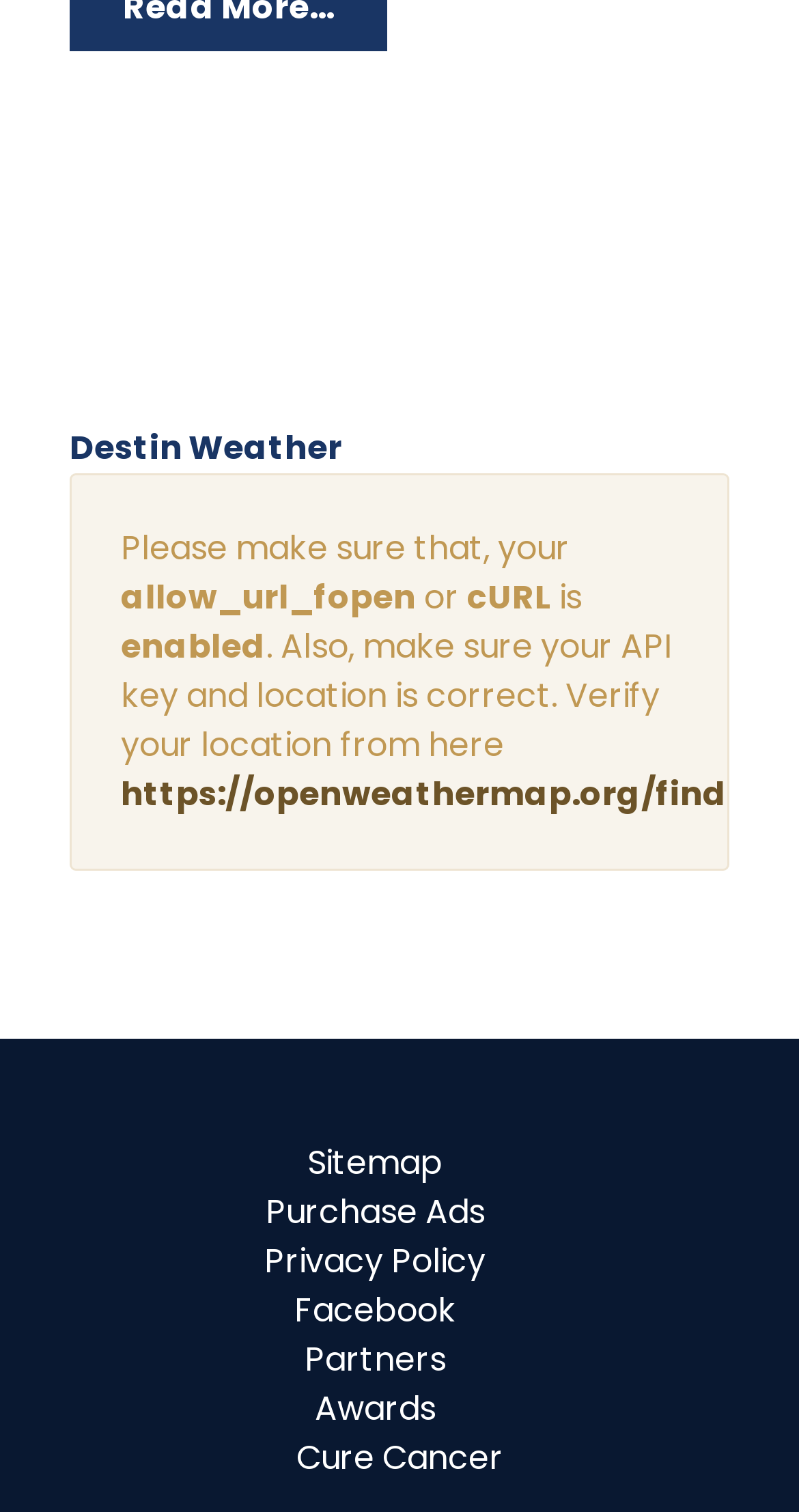Please specify the bounding box coordinates of the area that should be clicked to accomplish the following instruction: "Check the weather". The coordinates should consist of four float numbers between 0 and 1, i.e., [left, top, right, bottom].

[0.087, 0.281, 0.913, 0.313]